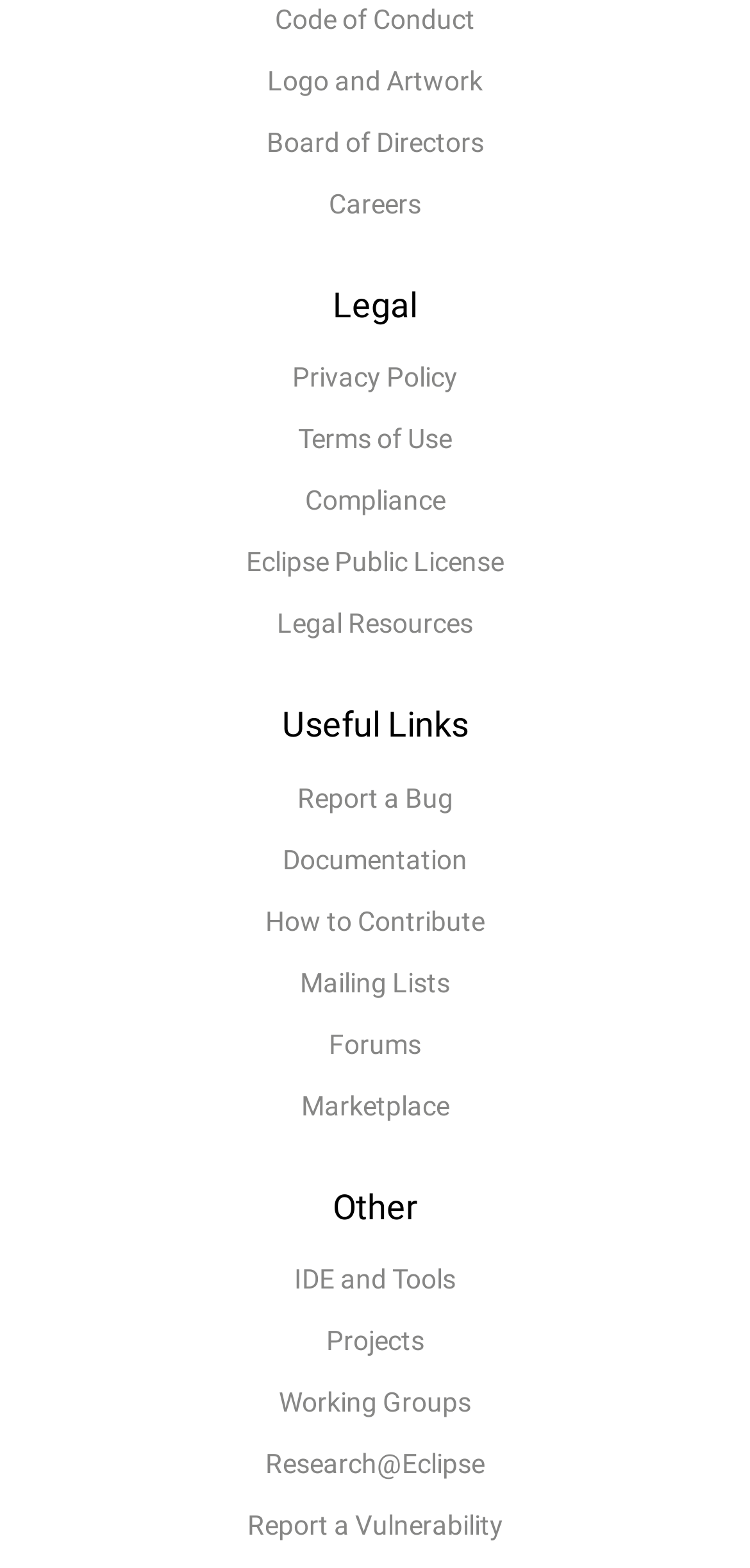Respond to the question below with a concise word or phrase:
What is the first link on the webpage?

Logo and Artwork